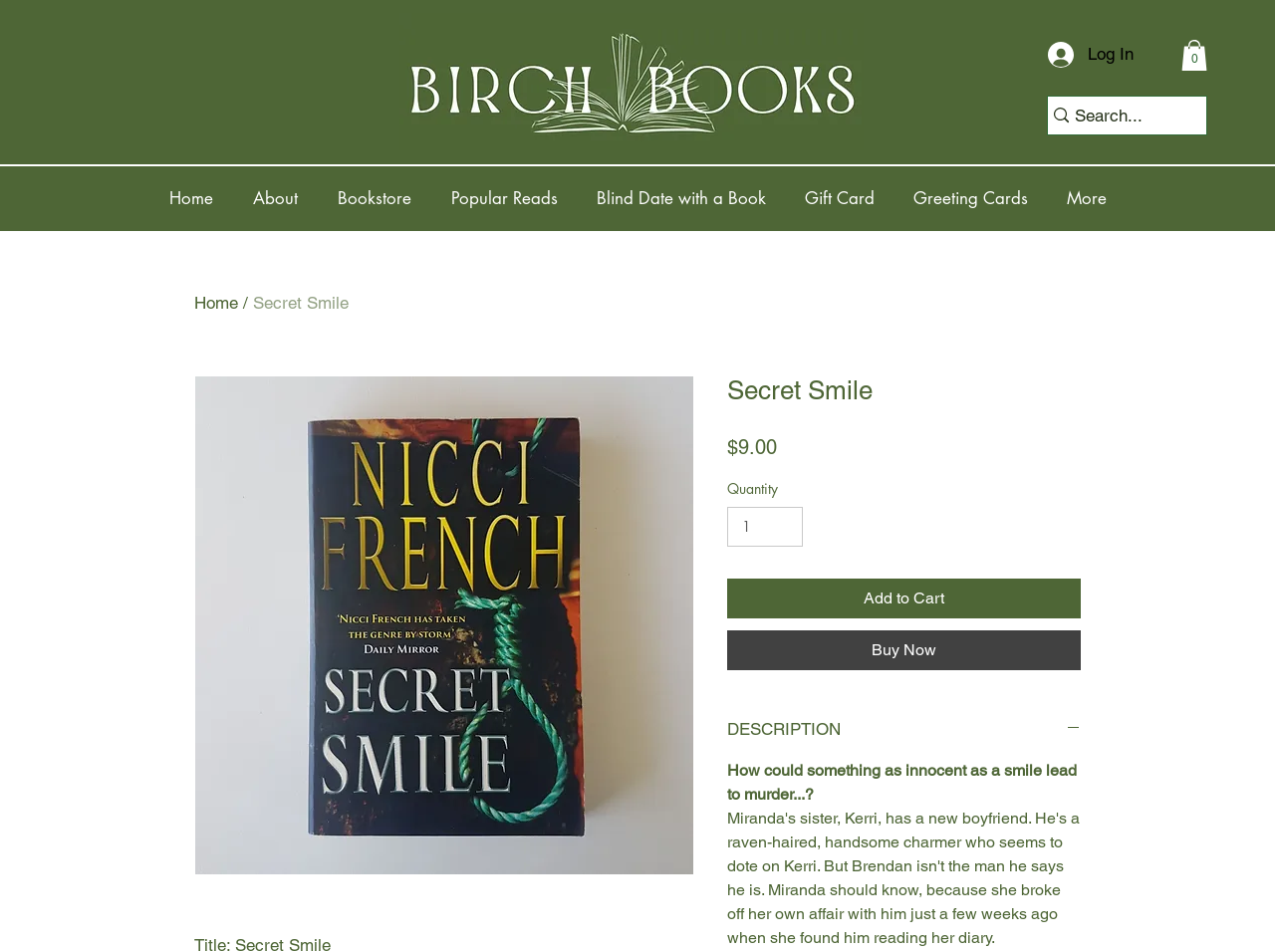Provide a short, one-word or phrase answer to the question below:
What is the price of the book?

$9.00